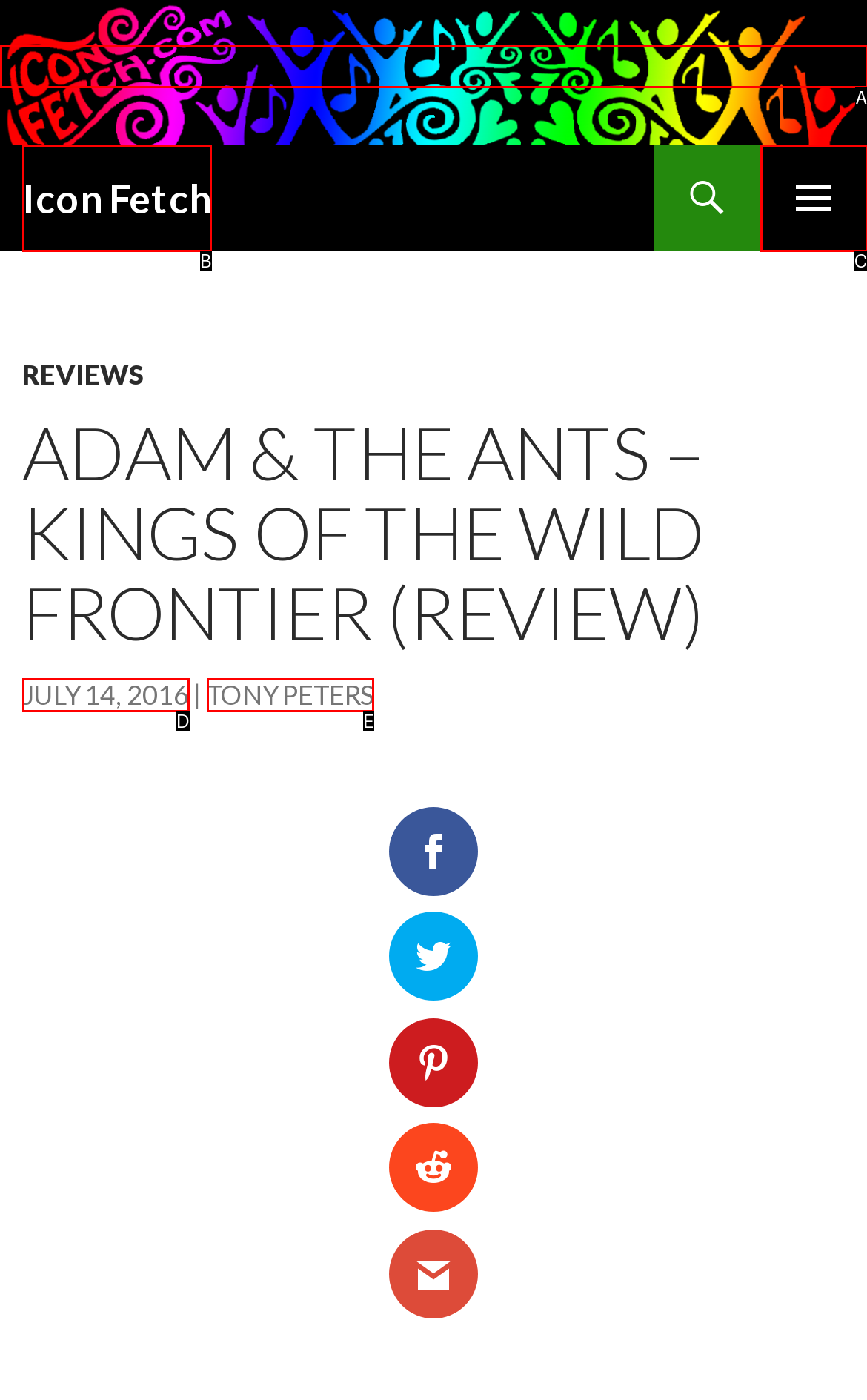Look at the description: July 14, 2016
Determine the letter of the matching UI element from the given choices.

D